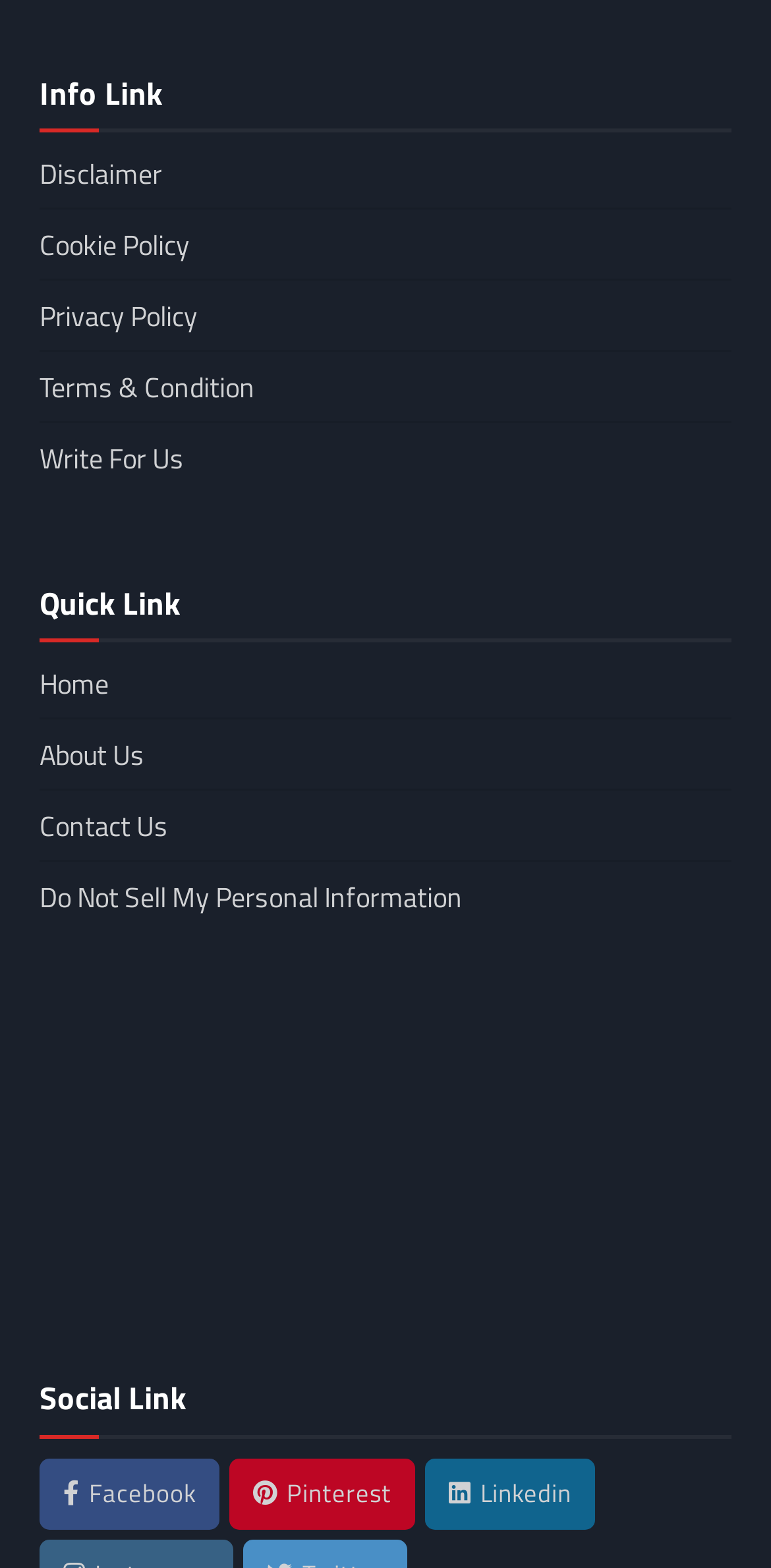Determine the bounding box coordinates for the area that should be clicked to carry out the following instruction: "View the Terms & Condition".

[0.051, 0.233, 0.331, 0.26]